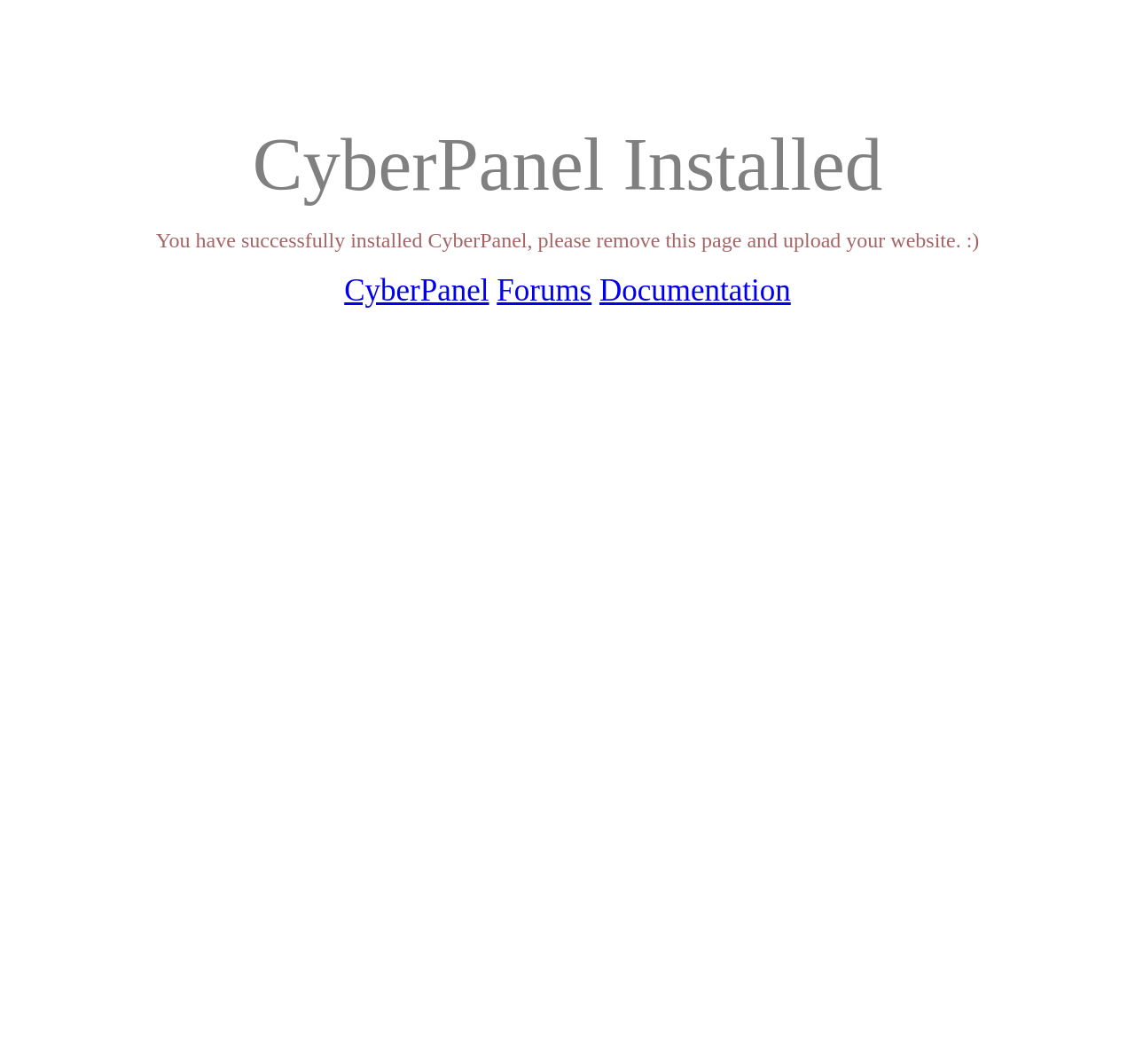Please determine the bounding box coordinates, formatted as (top-left x, top-left y, bottom-right x, bottom-right y), with all values as floating point numbers between 0 and 1. Identify the bounding box of the region described as: Forums

[0.438, 0.257, 0.521, 0.29]